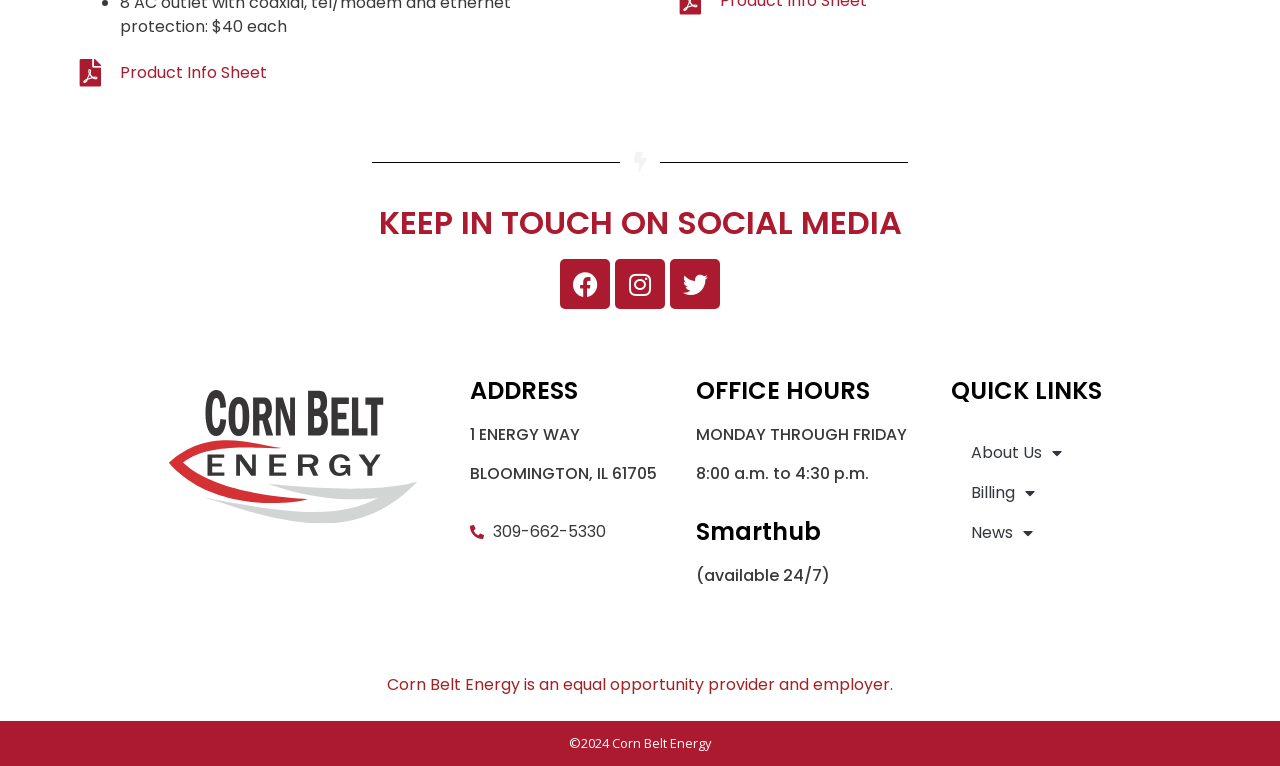Give a concise answer of one word or phrase to the question: 
What is the company's address?

1 ENERGY WAY, BLOOMINGTON, IL 61705